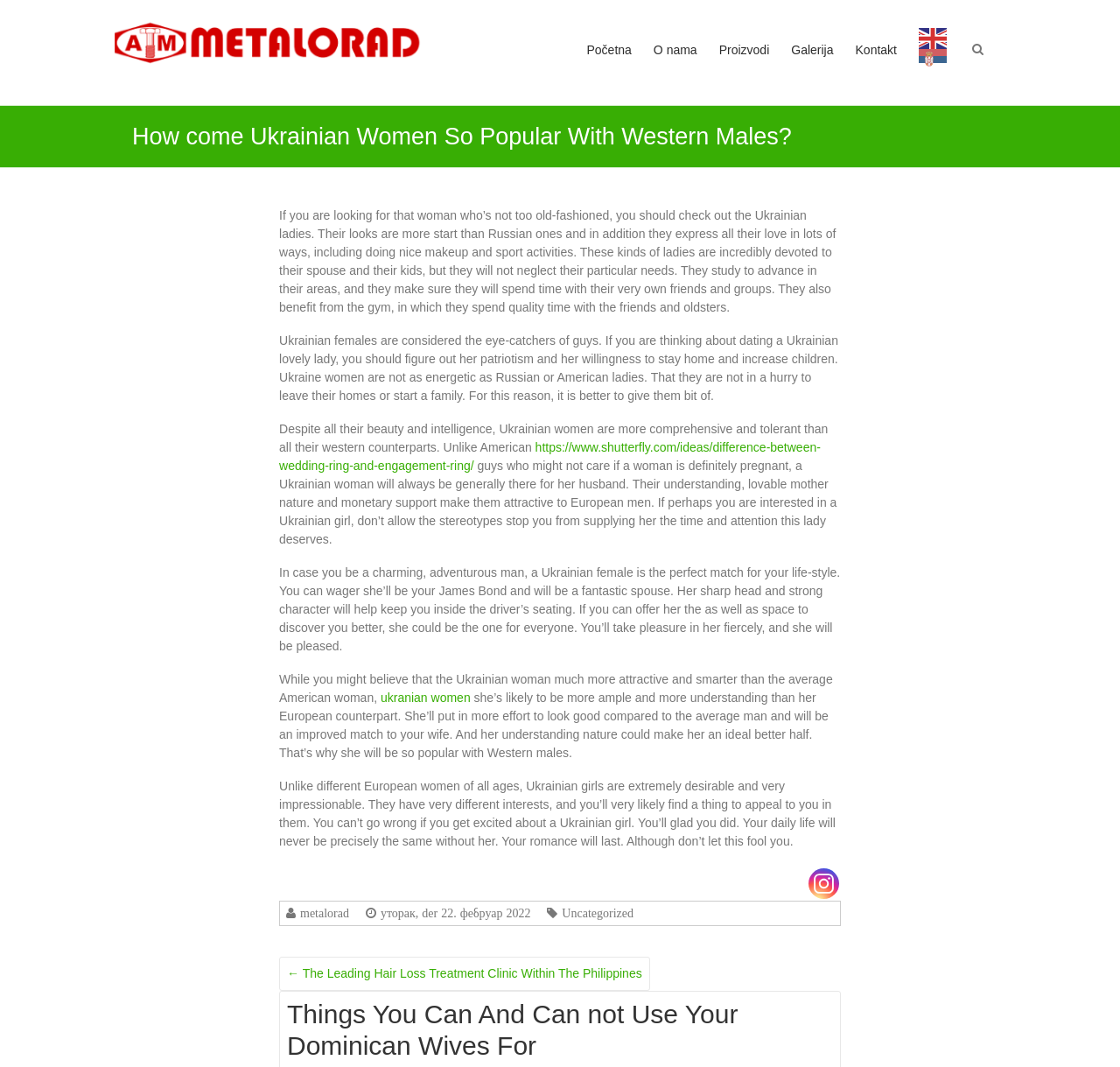Determine the bounding box coordinates in the format (top-left x, top-left y, bottom-right x, bottom-right y). Ensure all values are floating point numbers between 0 and 1. Identify the bounding box of the UI element described by: O nama

[0.583, 0.026, 0.622, 0.098]